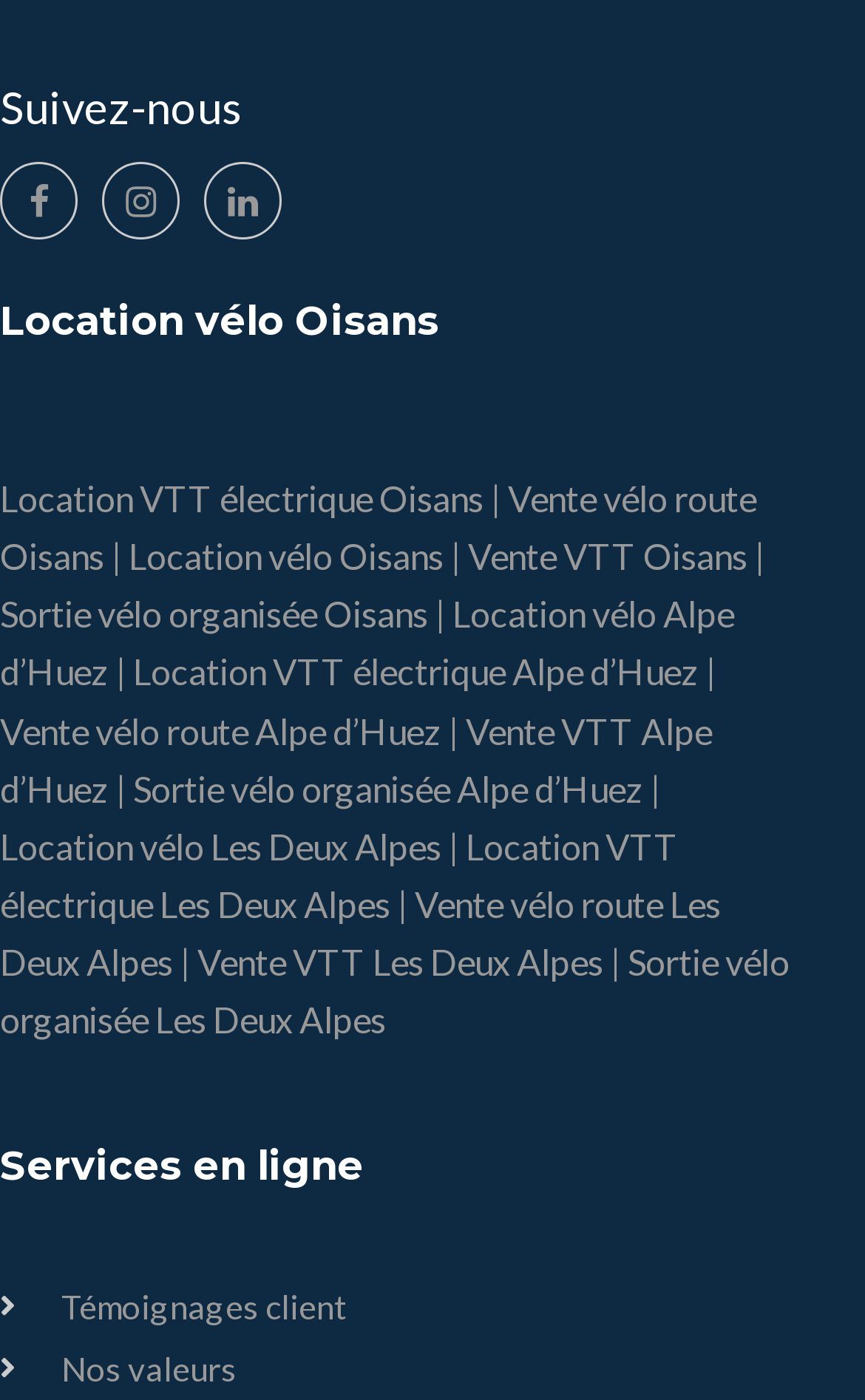Look at the image and write a detailed answer to the question: 
How many types of bike services are offered?

I identified four types of bike services offered on the webpage: 'Location vélo', 'Location VTT électrique', 'Vente vélo route', and 'Vente VTT'. These services are offered in different locations such as Oisans, Alpe d’Huez, and Les Deux Alpes.